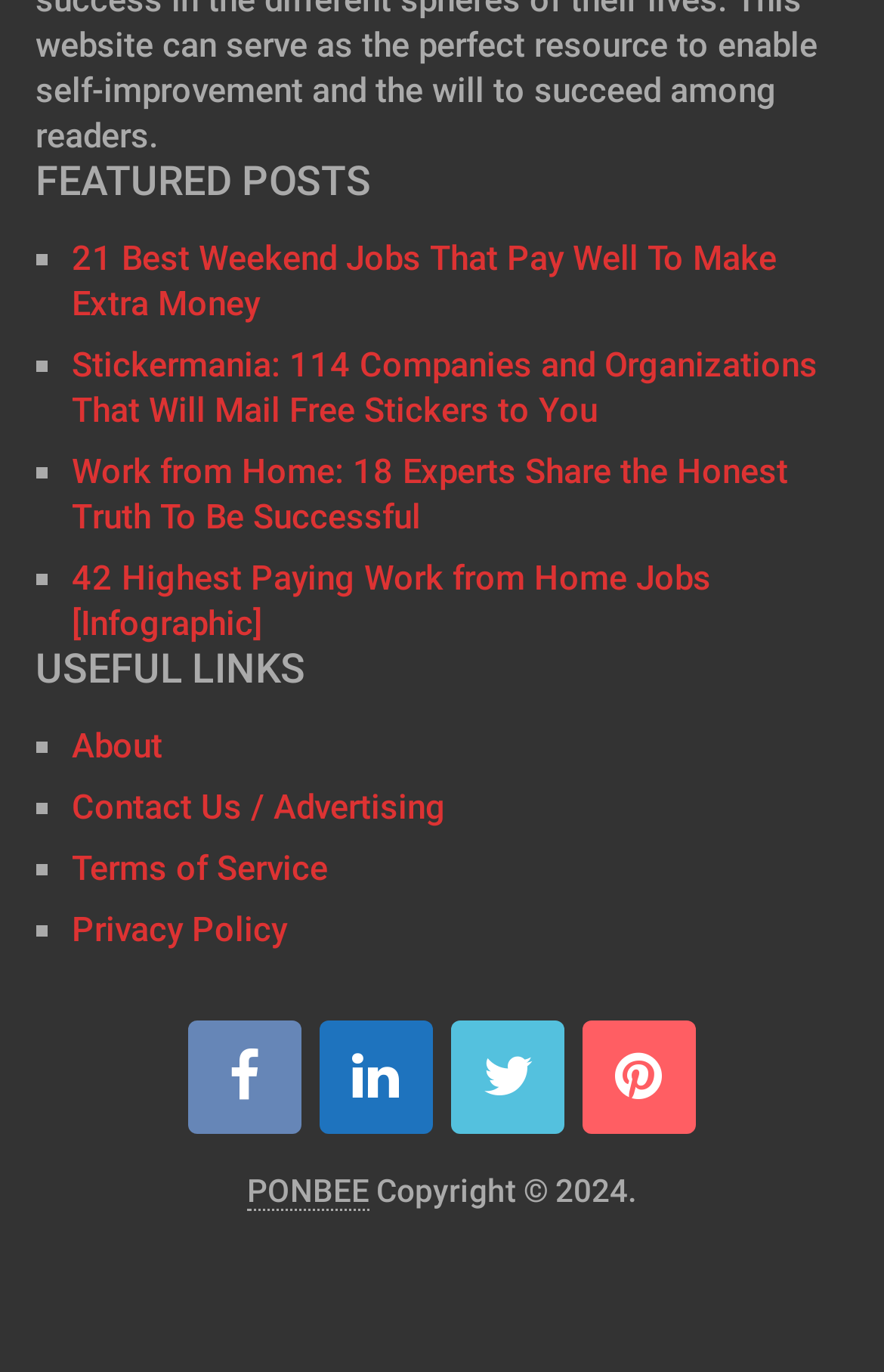From the image, can you give a detailed response to the question below:
How many featured posts are listed?

I counted the number of links under the 'FEATURED POSTS' heading, and there are 4 links.